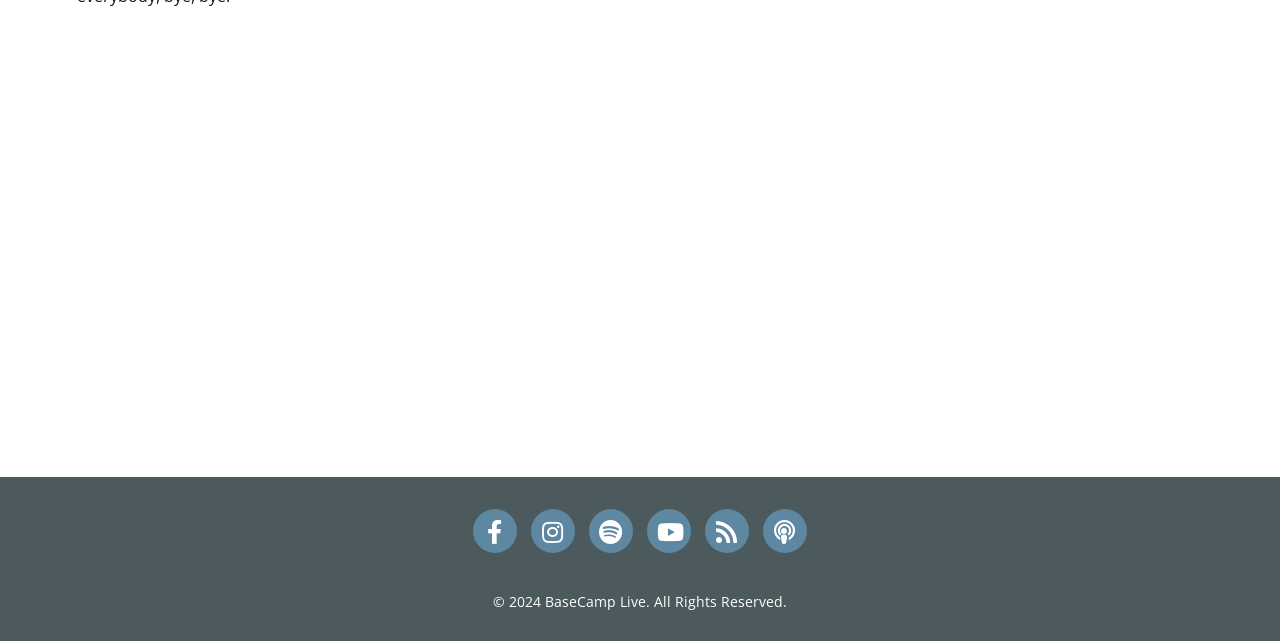Provide the bounding box coordinates for the UI element that is described as: "Blog".

None